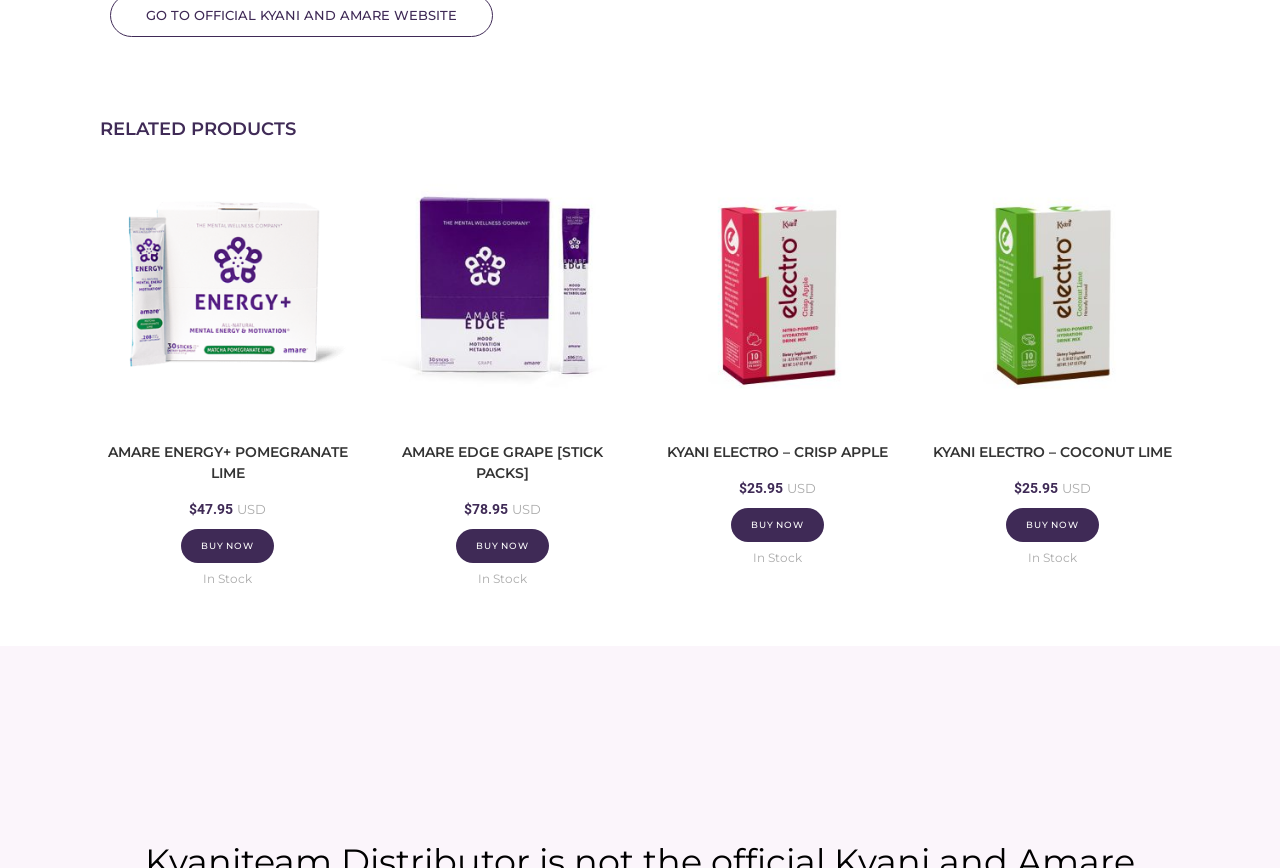Determine the bounding box coordinates in the format (top-left x, top-left y, bottom-right x, bottom-right y). Ensure all values are floating point numbers between 0 and 1. Identify the bounding box of the UI element described by: About Us

None